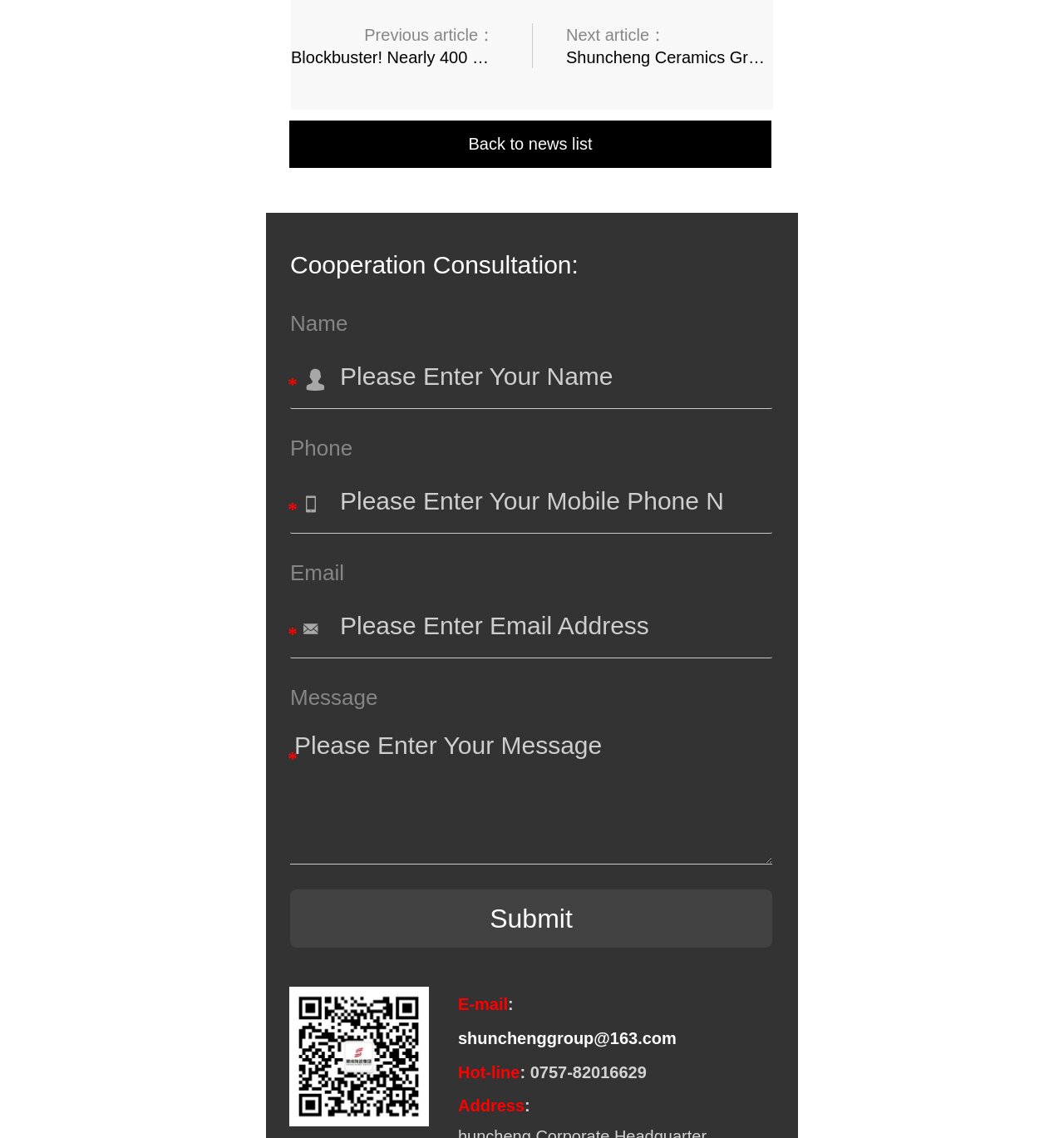What is the link at the top of the webpage?
Make sure to answer the question with a detailed and comprehensive explanation.

The webpage has a link at the top with the text 'Back to news list', which suggests that this webpage is part of a larger news section or website.